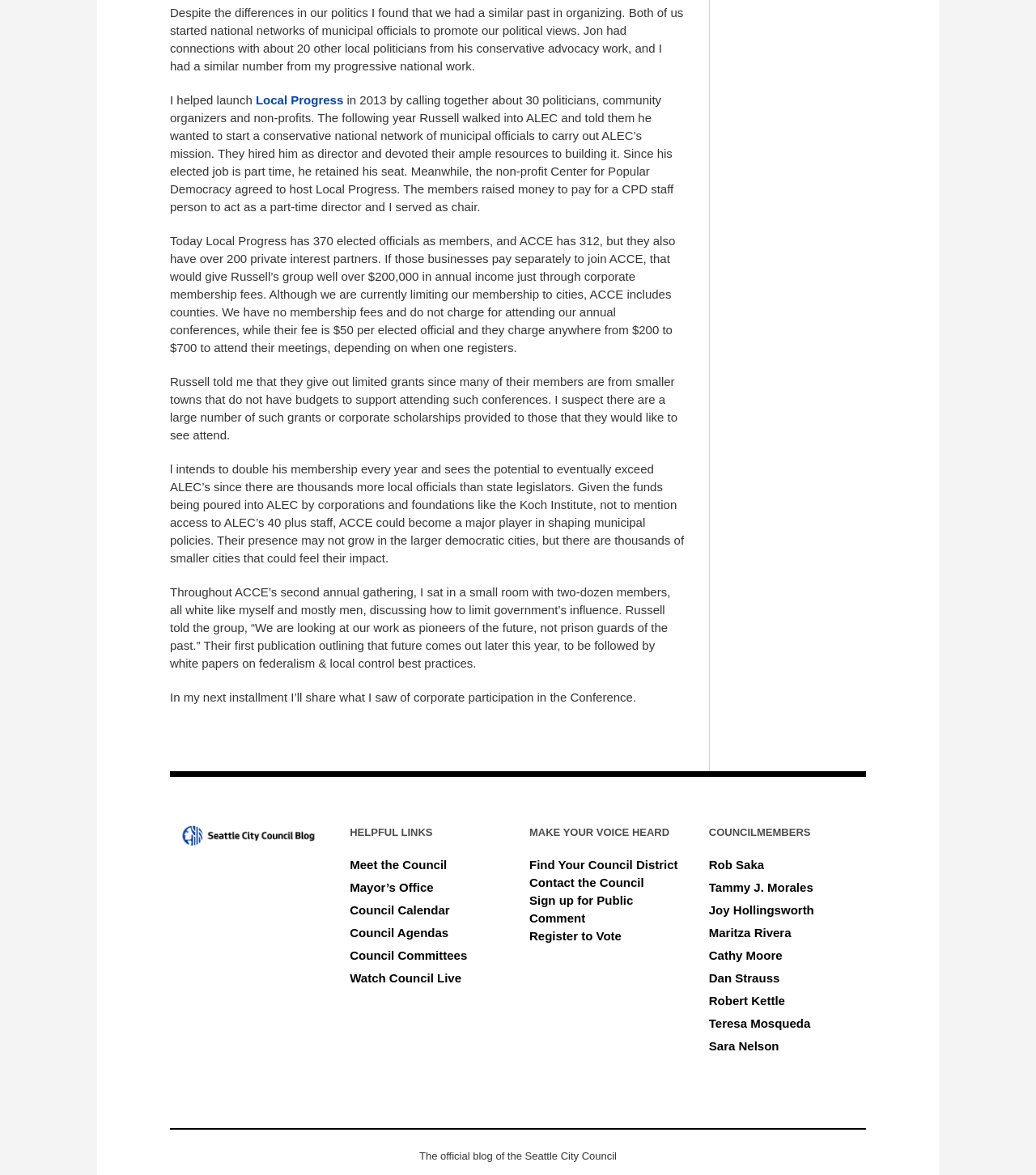Identify the bounding box coordinates of the area you need to click to perform the following instruction: "Contact the Council".

[0.511, 0.745, 0.622, 0.757]